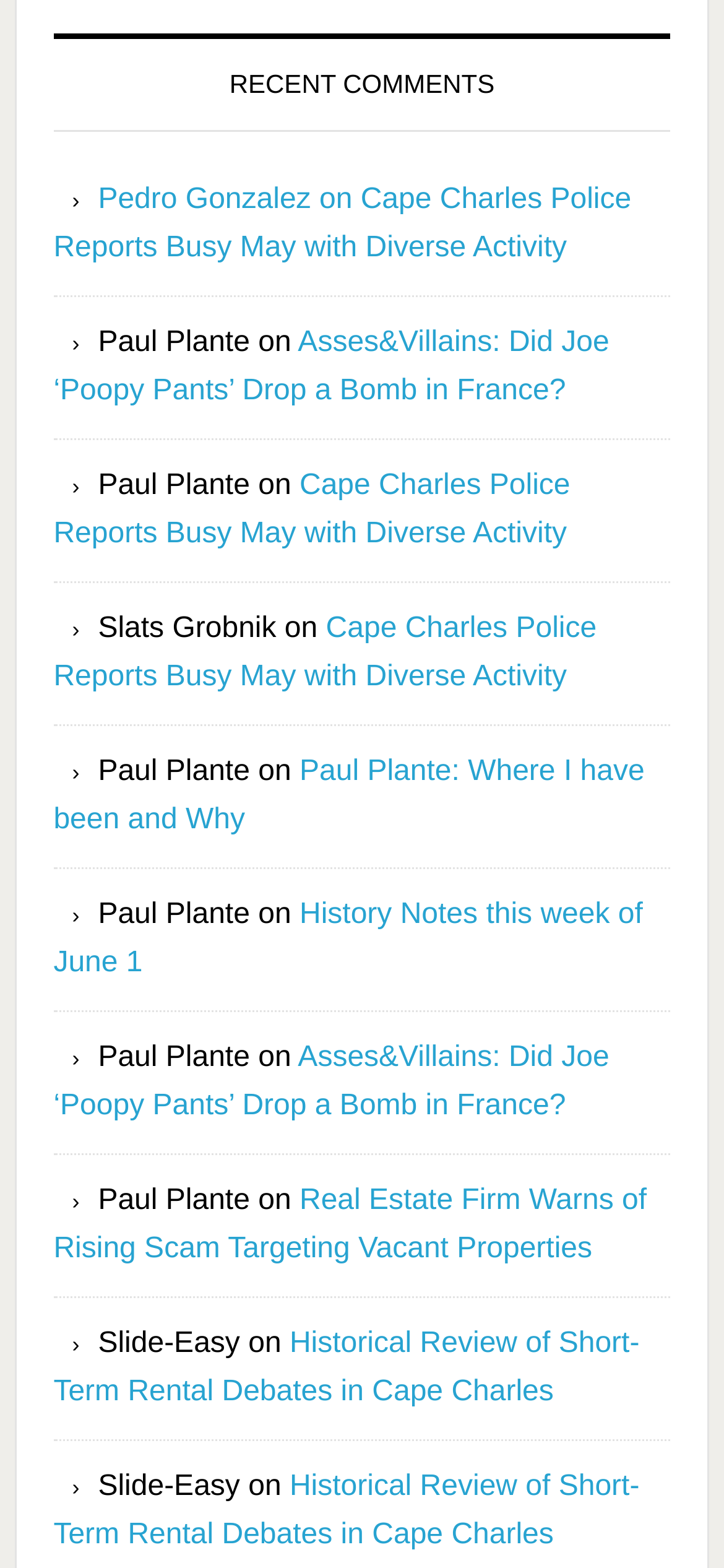Who commented on 'Cape Charles Police Reports Busy May with Diverse Activity'? Based on the screenshot, please respond with a single word or phrase.

Paul Plante